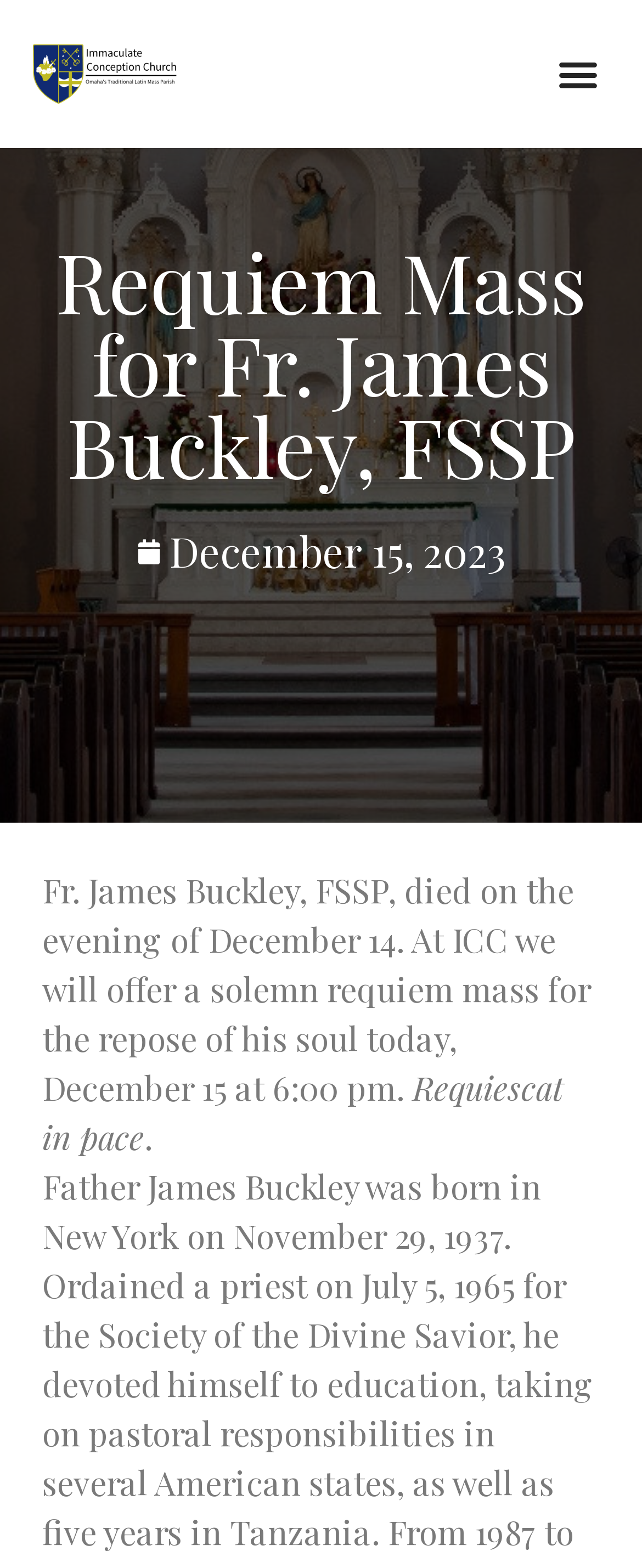Using the details from the image, please elaborate on the following question: What time is the requiem mass?

The webpage mentions that the requiem mass will be offered 'today, December 15 at 6:00 pm'. This indicates that the requiem mass is scheduled to take place at 6:00 pm.